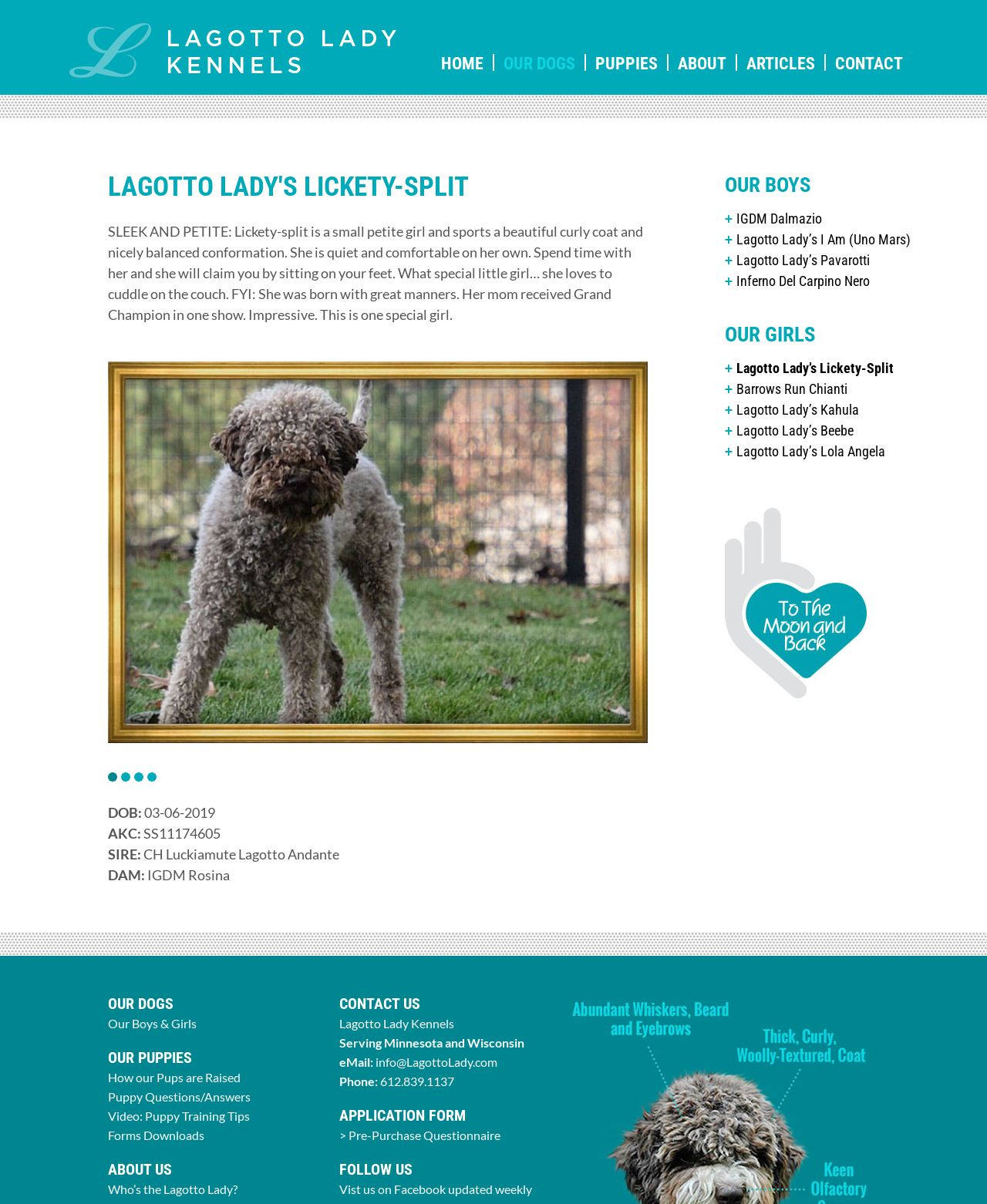Identify the bounding box coordinates of the area that should be clicked in order to complete the given instruction: "View Lickety-Split's information". The bounding box coordinates should be four float numbers between 0 and 1, i.e., [left, top, right, bottom].

[0.109, 0.185, 0.652, 0.268]